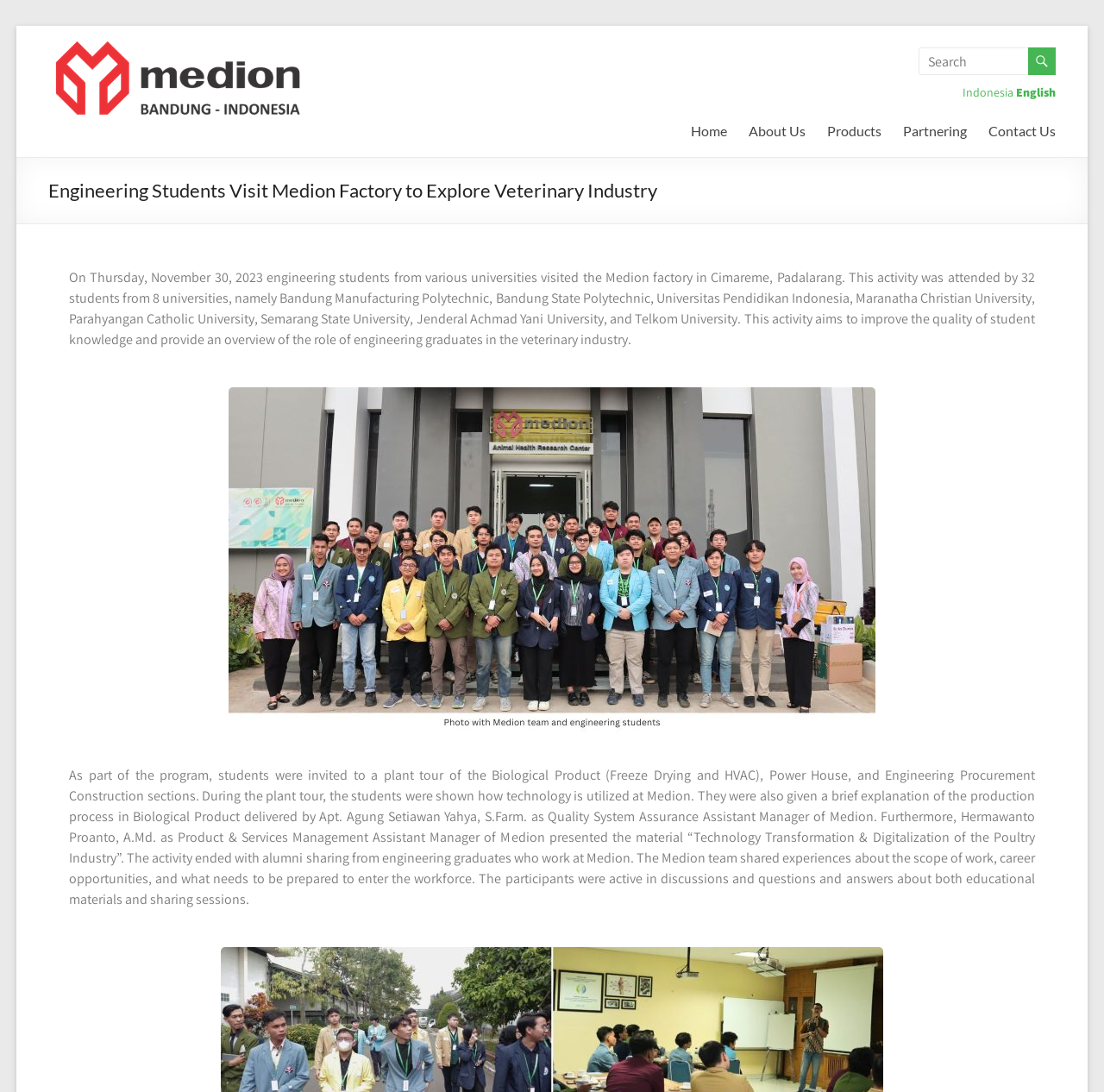Provide the bounding box coordinates of the HTML element described by the text: "English". The coordinates should be in the format [left, top, right, bottom] with values between 0 and 1.

[0.92, 0.077, 0.956, 0.092]